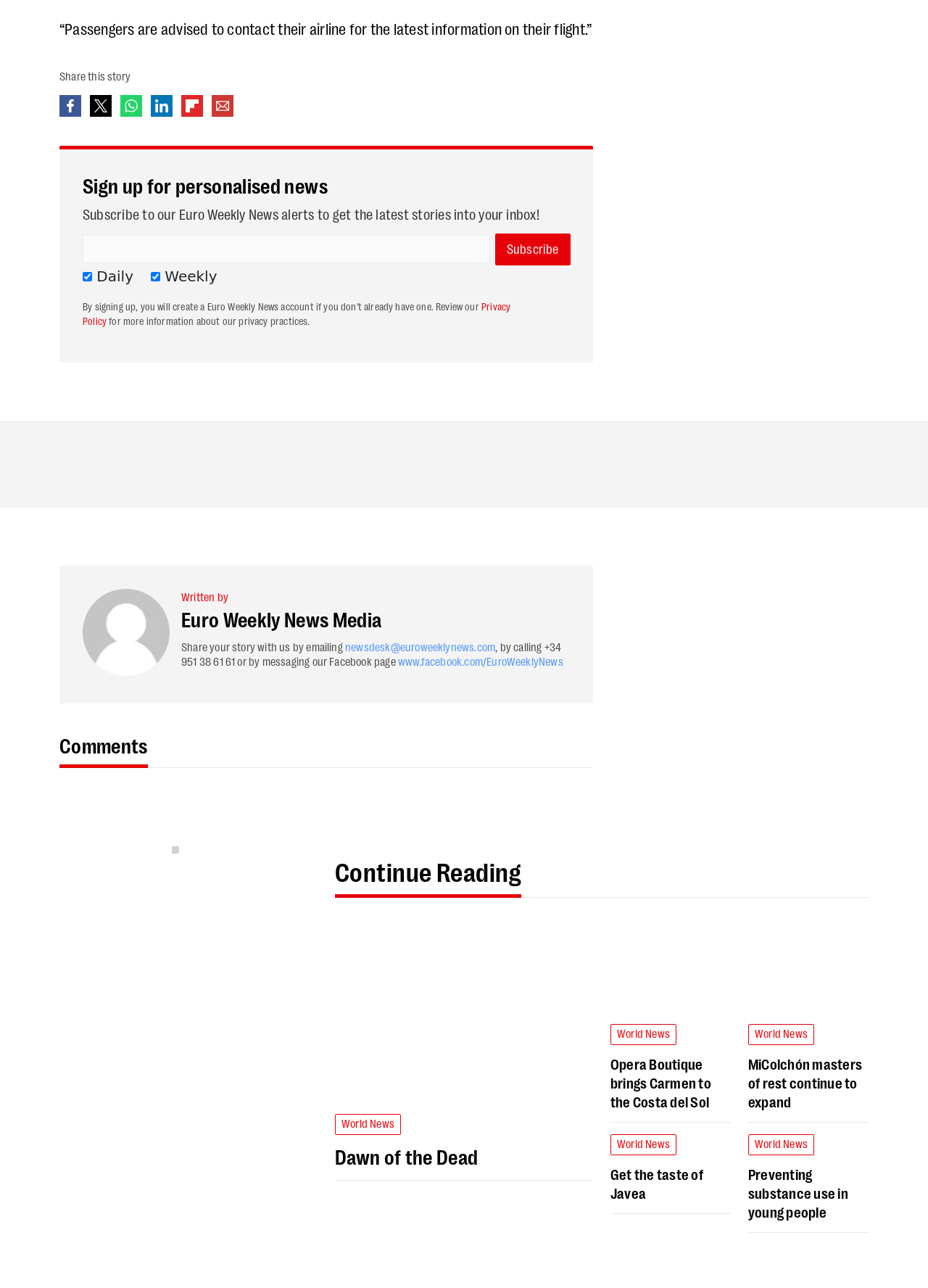Specify the bounding box coordinates of the area to click in order to execute this command: 'Share this story on Facebook'. The coordinates should consist of four float numbers ranging from 0 to 1, and should be formatted as [left, top, right, bottom].

[0.064, 0.074, 0.088, 0.091]